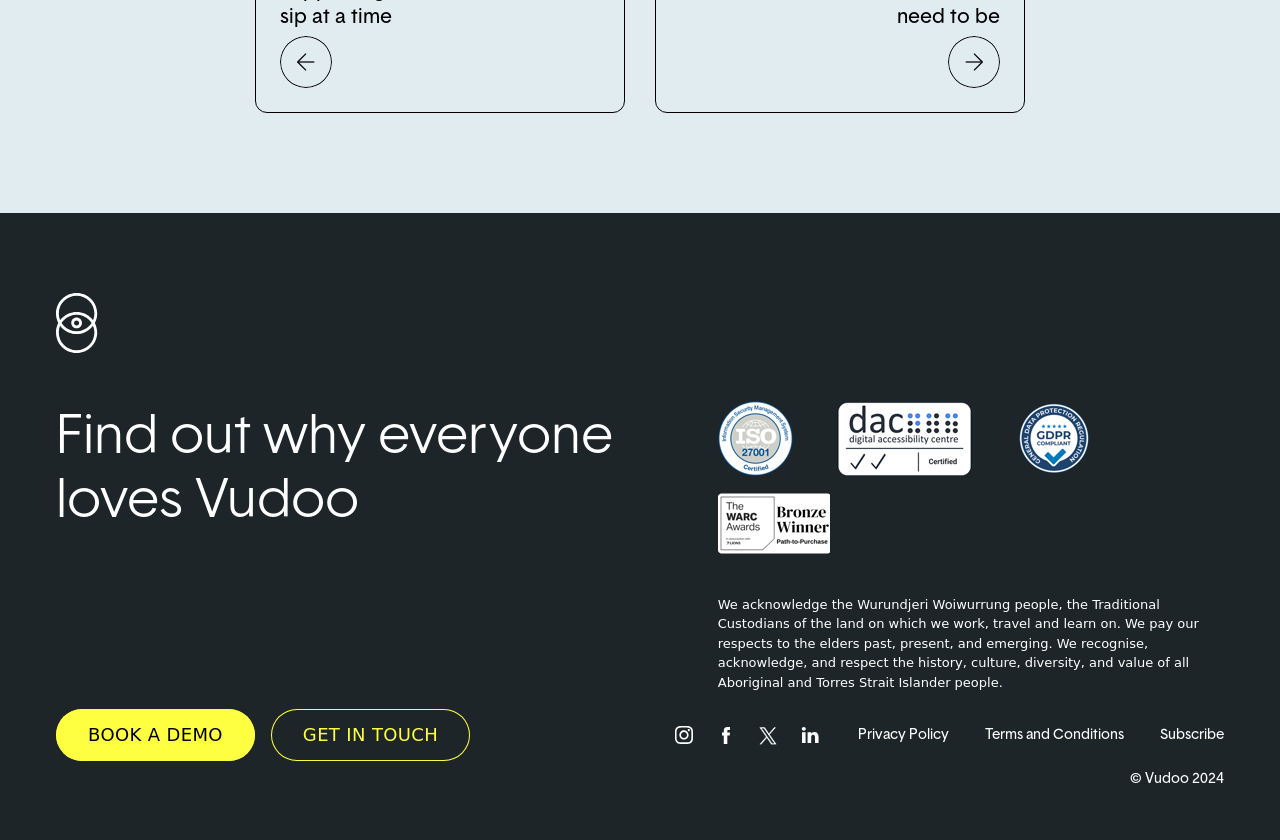Specify the bounding box coordinates of the element's region that should be clicked to achieve the following instruction: "Click the Vudoo logo". The bounding box coordinates consist of four float numbers between 0 and 1, in the format [left, top, right, bottom].

[0.044, 0.371, 0.077, 0.394]